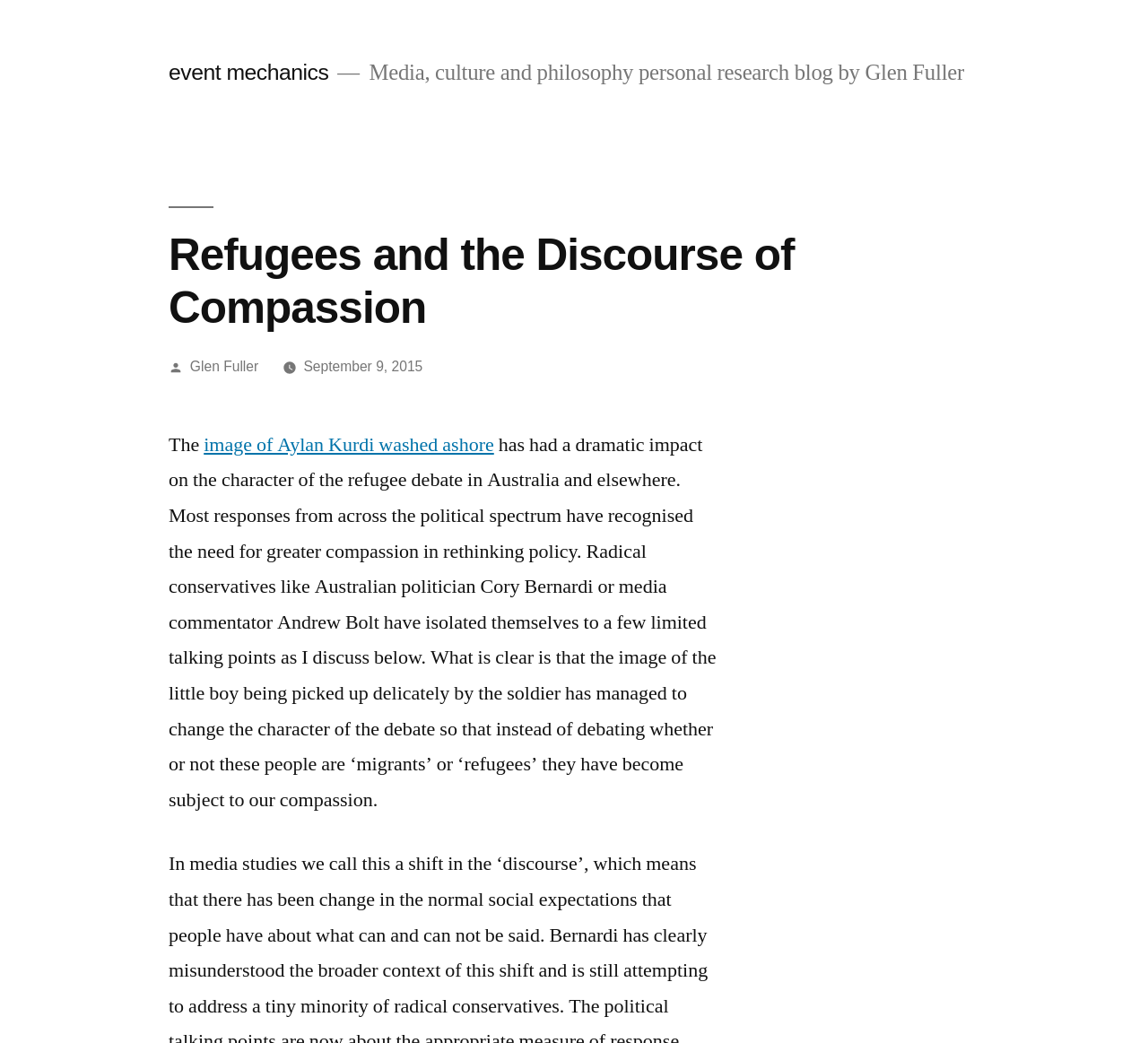Who is the author of this blog post?
Analyze the screenshot and provide a detailed answer to the question.

The answer can be found by looking at the 'Posted by' section, which mentions 'Glen Fuller' as the author of the blog post.